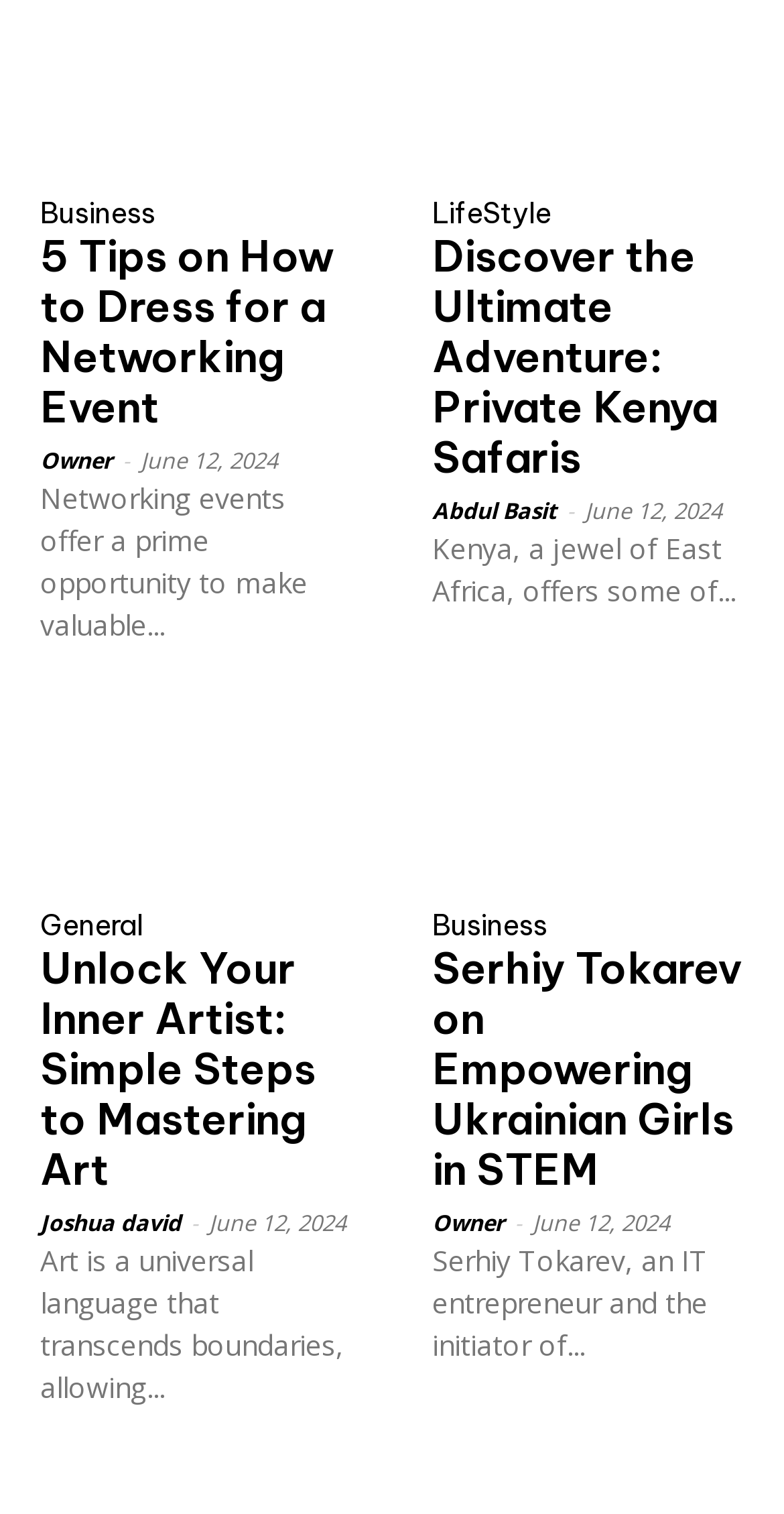Highlight the bounding box coordinates of the region I should click on to meet the following instruction: "Learn about unlocking your inner artist".

[0.051, 0.624, 0.449, 0.79]